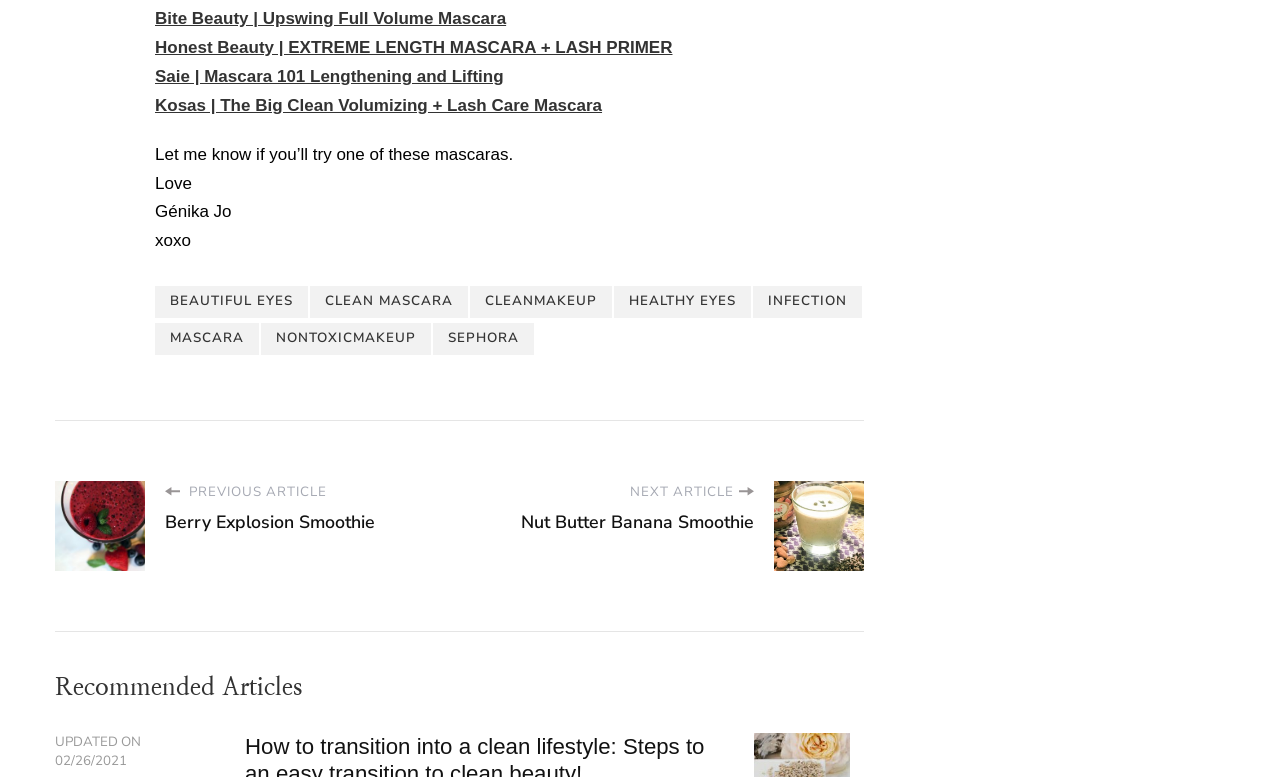How many mascara products are listed?
Using the image as a reference, give an elaborate response to the question.

I counted the number of links with mascara product names, which are 'Bite Beauty | Upswing Full Volume Mascara', 'Honest Beauty | EXTREME LENGTH MASCARA + LASH PRIMER', 'Saie | Mascara 101 Lengthening and Lifting', and 'Kosas | The Big Clean Volumizing + Lash Care Mascara'.